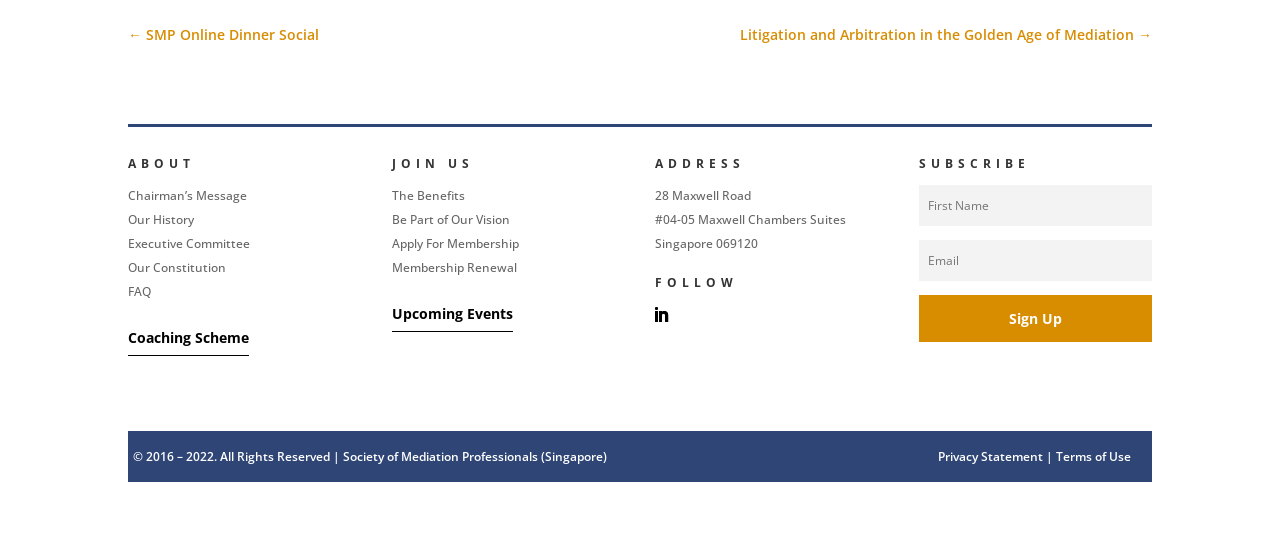Can you find the bounding box coordinates for the element to click on to achieve the instruction: "Search for recipes"?

None